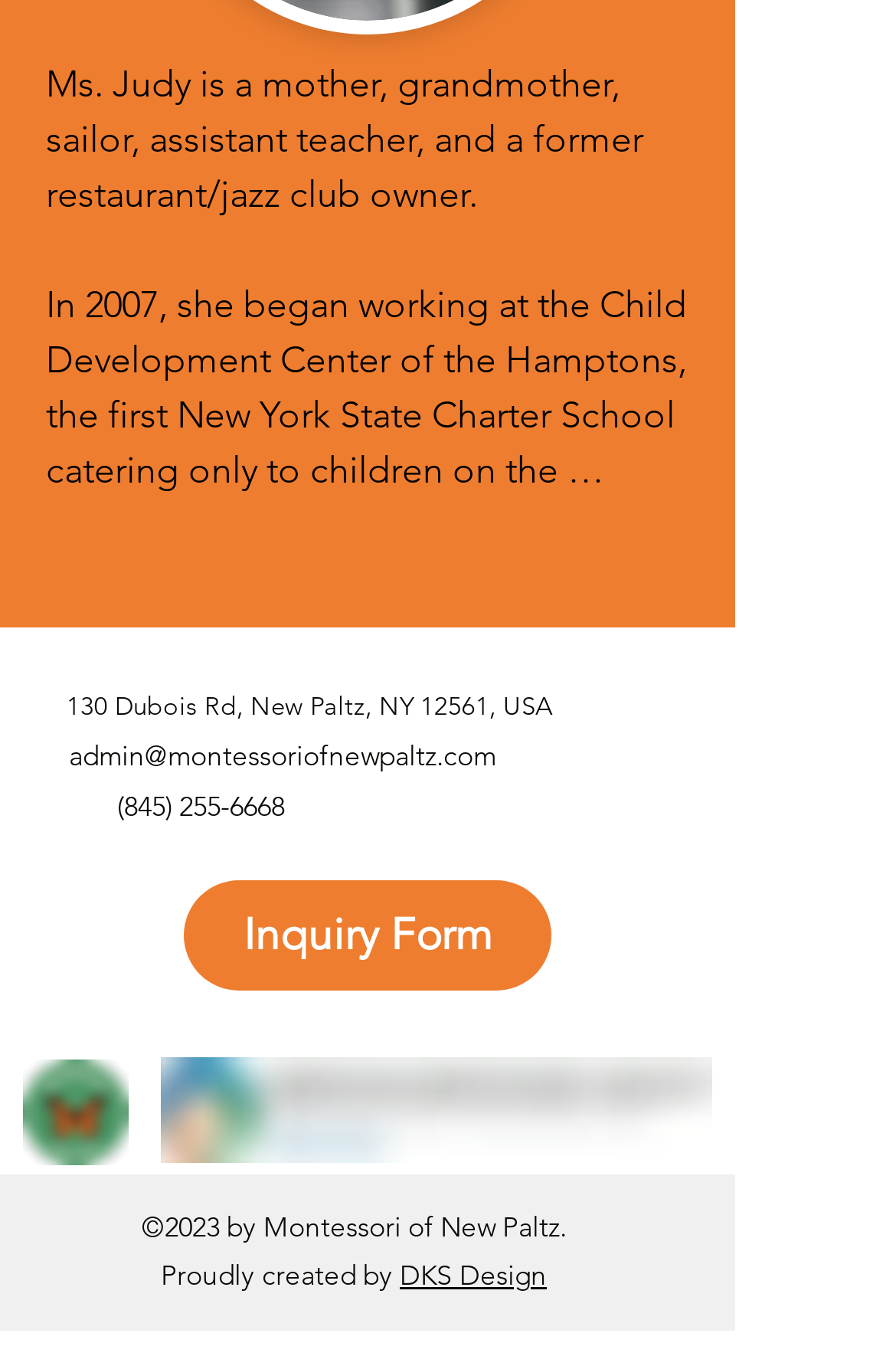Use a single word or phrase to answer the question:
What is the address of Montessori of New Paltz?

130 Dubois Rd, New Paltz, NY 12561, USA